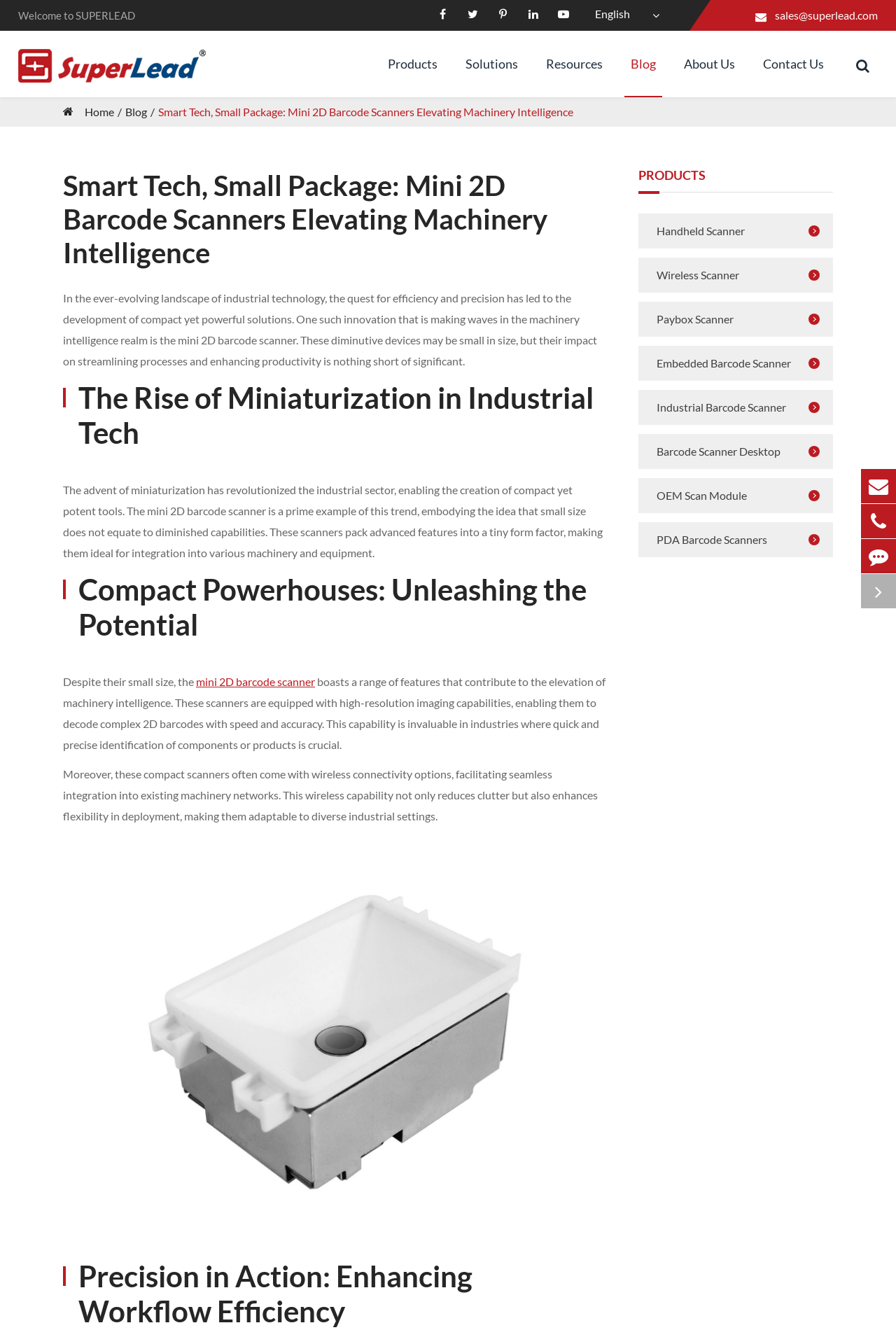Bounding box coordinates should be in the format (top-left x, top-left y, bottom-right x, bottom-right y) and all values should be floating point numbers between 0 and 1. Determine the bounding box coordinate for the UI element described as: mini 2D barcode scanner

[0.219, 0.507, 0.352, 0.517]